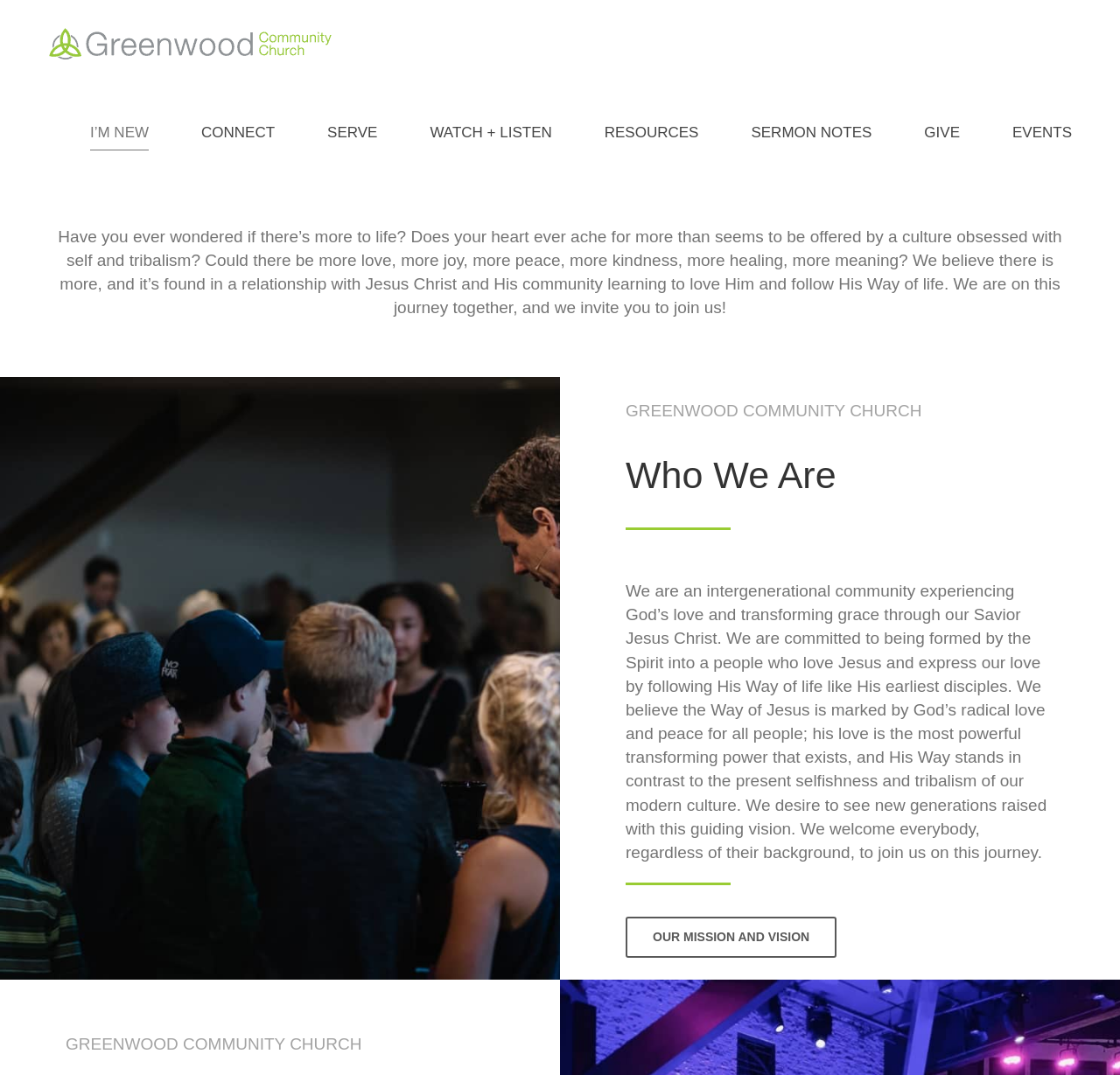What is the purpose of the 'OUR MISSION AND VISION' link?
Answer the question in a detailed and comprehensive manner.

The purpose of the 'OUR MISSION AND VISION' link can be inferred from its text, which suggests that it leads to a page that provides more information about the church's mission and vision.